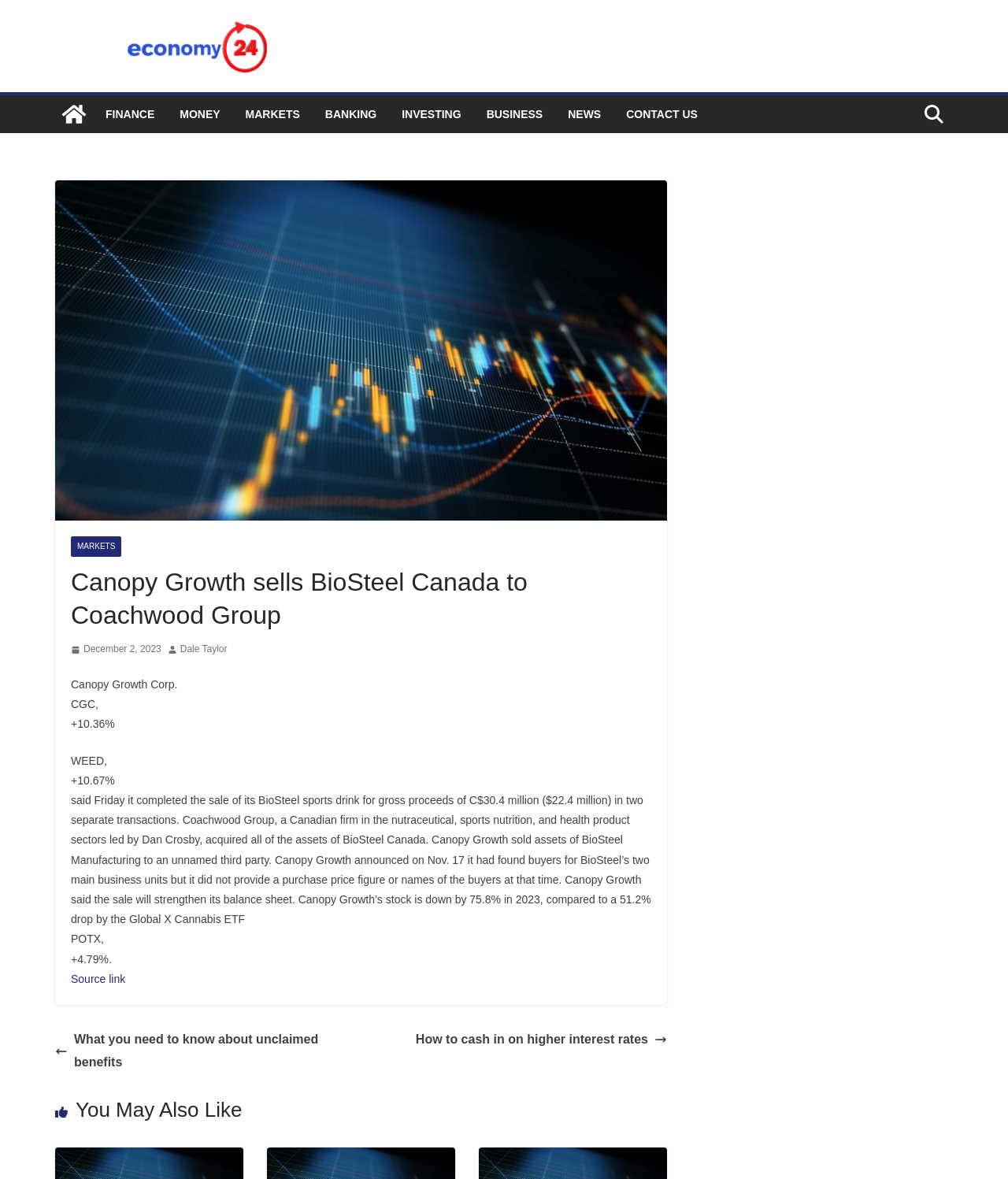Pinpoint the bounding box coordinates of the area that should be clicked to complete the following instruction: "View the article about Encompass Health exploring options for home health and hospice business". The coordinates must be given as four float numbers between 0 and 1, i.e., [left, top, right, bottom].

[0.475, 0.977, 0.662, 0.988]